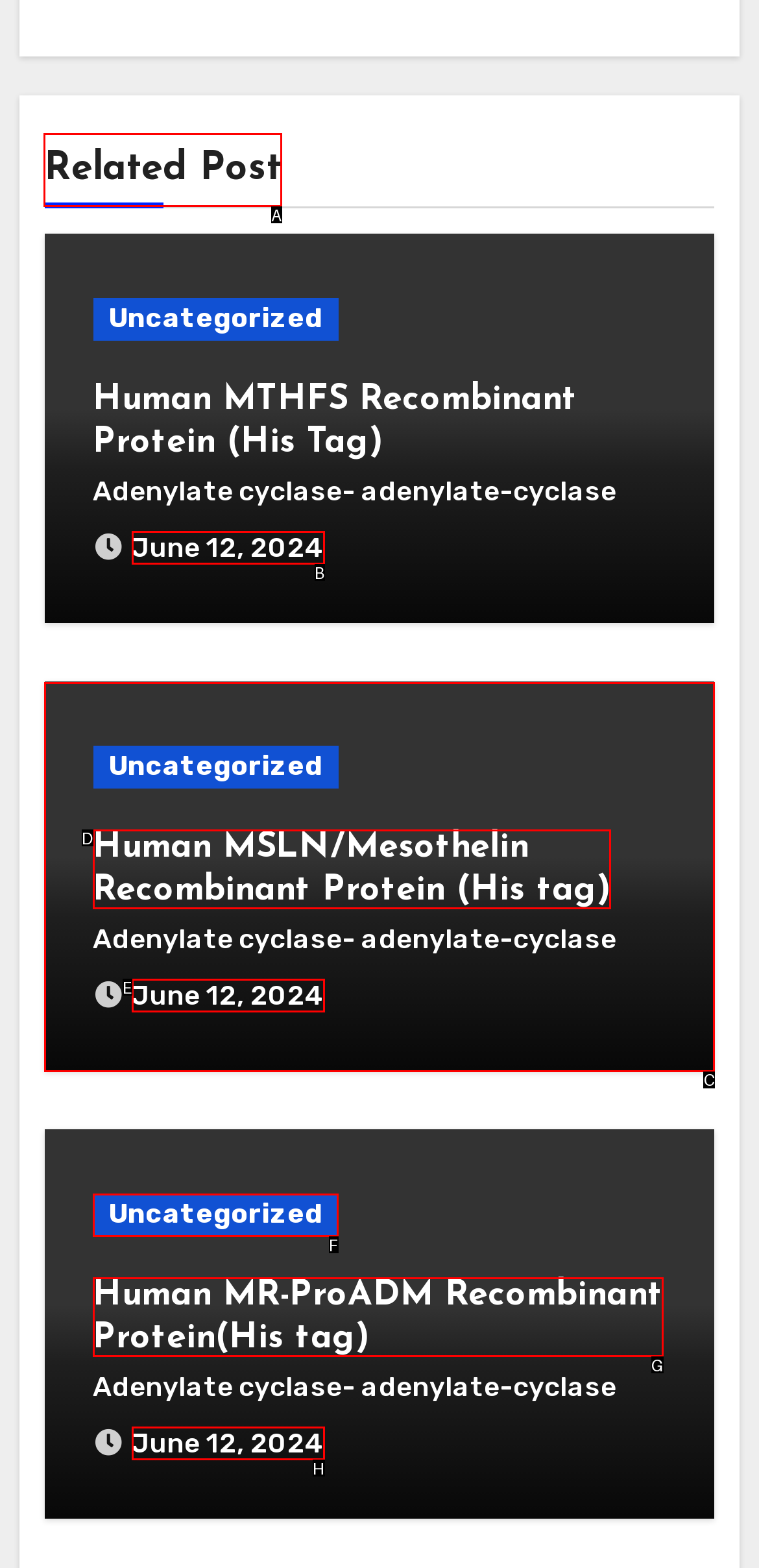Decide which UI element to click to accomplish the task: View related post
Respond with the corresponding option letter.

A